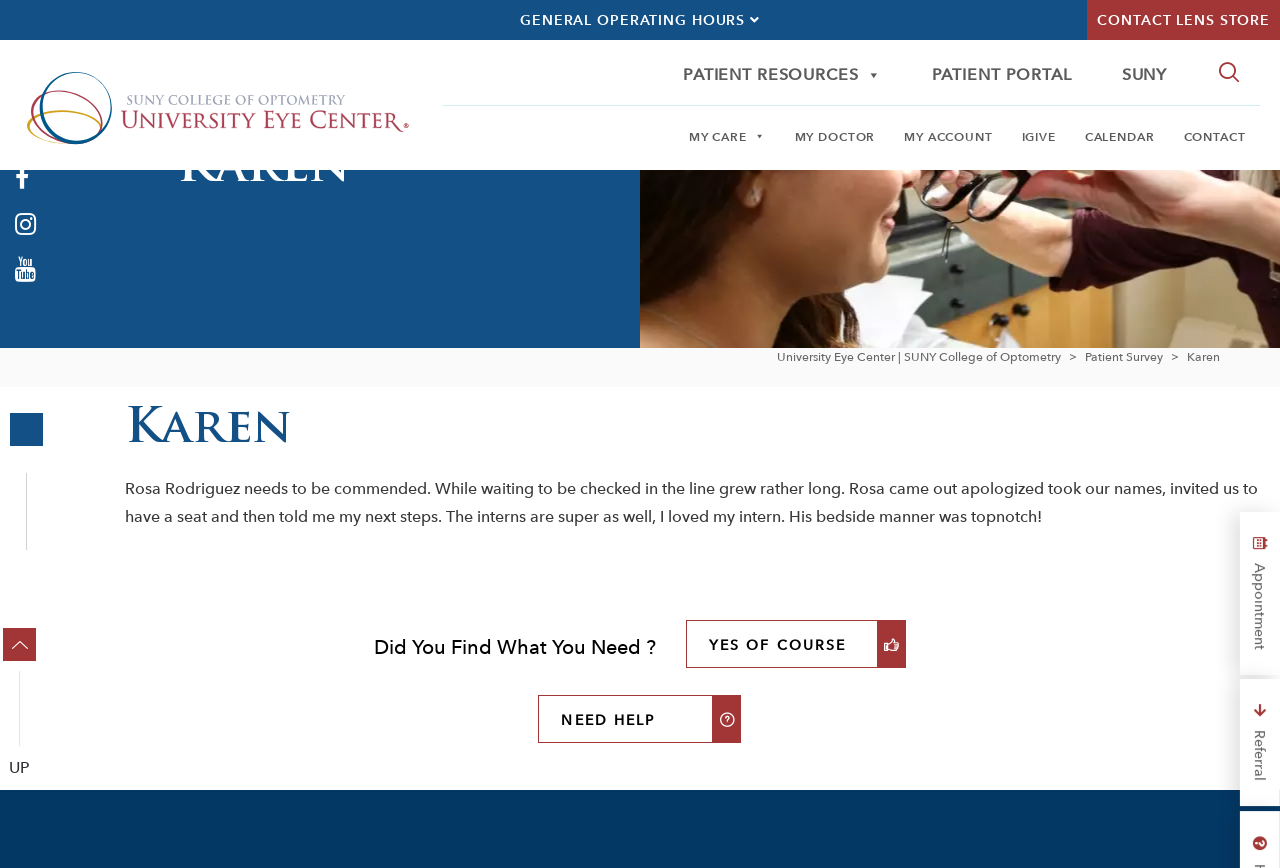Give the bounding box coordinates for this UI element: "ARC". The coordinates should be four float numbers between 0 and 1, arranged as [left, top, right, bottom].

None